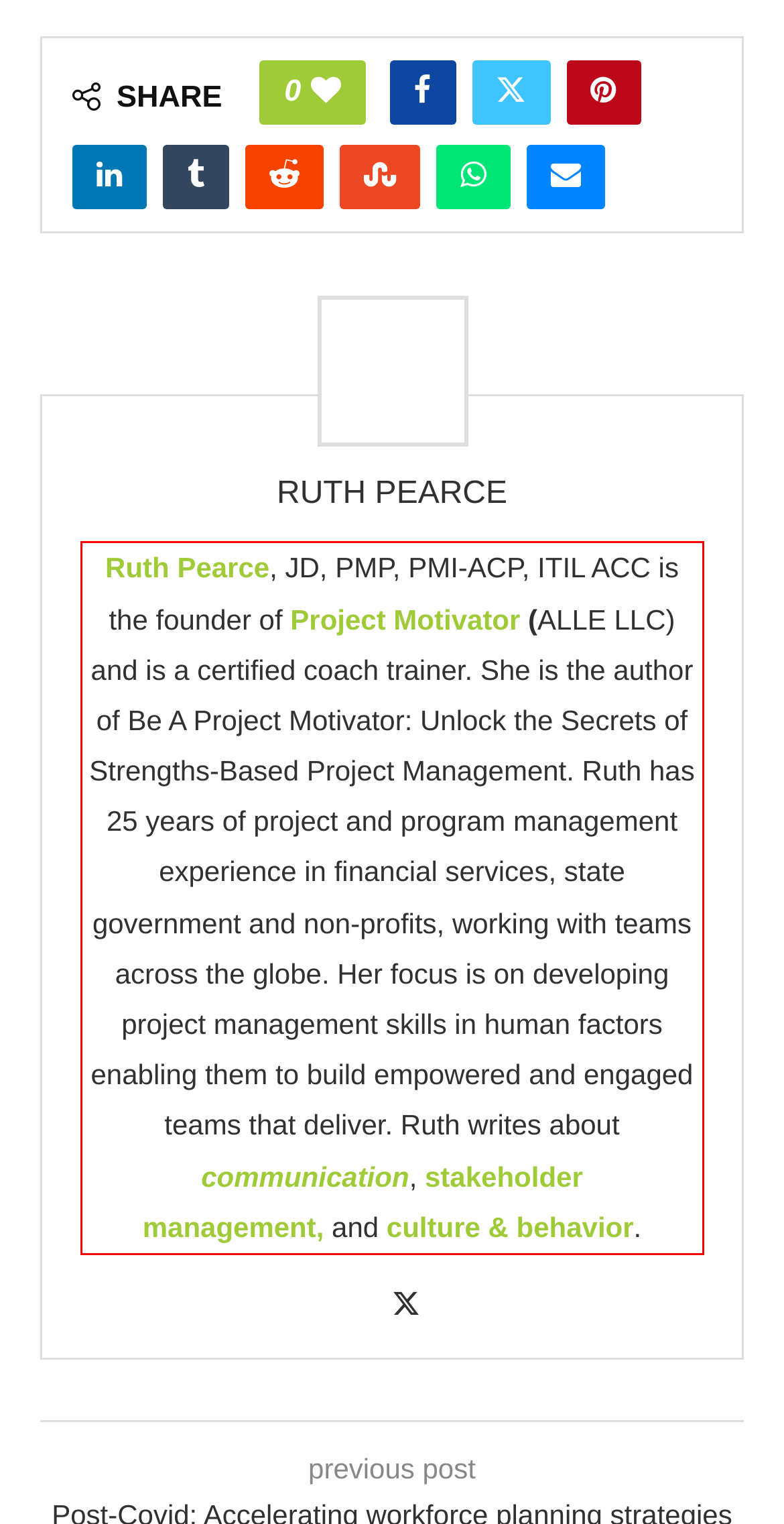Identify and transcribe the text content enclosed by the red bounding box in the given screenshot.

Ruth Pearce, JD, PMP, PMI-ACP, ITIL ACC is the founder of Project Motivator (ALLE LLC) and is a certified coach trainer. She is the author of Be A Project Motivator: Unlock the Secrets of Strengths-Based Project Management. Ruth has 25 years of project and program management experience in financial services, state government and non-profits, working with teams across the globe. Her focus is on developing project management skills in human factors enabling them to build empowered and engaged teams that deliver. Ruth writes about communication, stakeholder management, and culture & behavior.